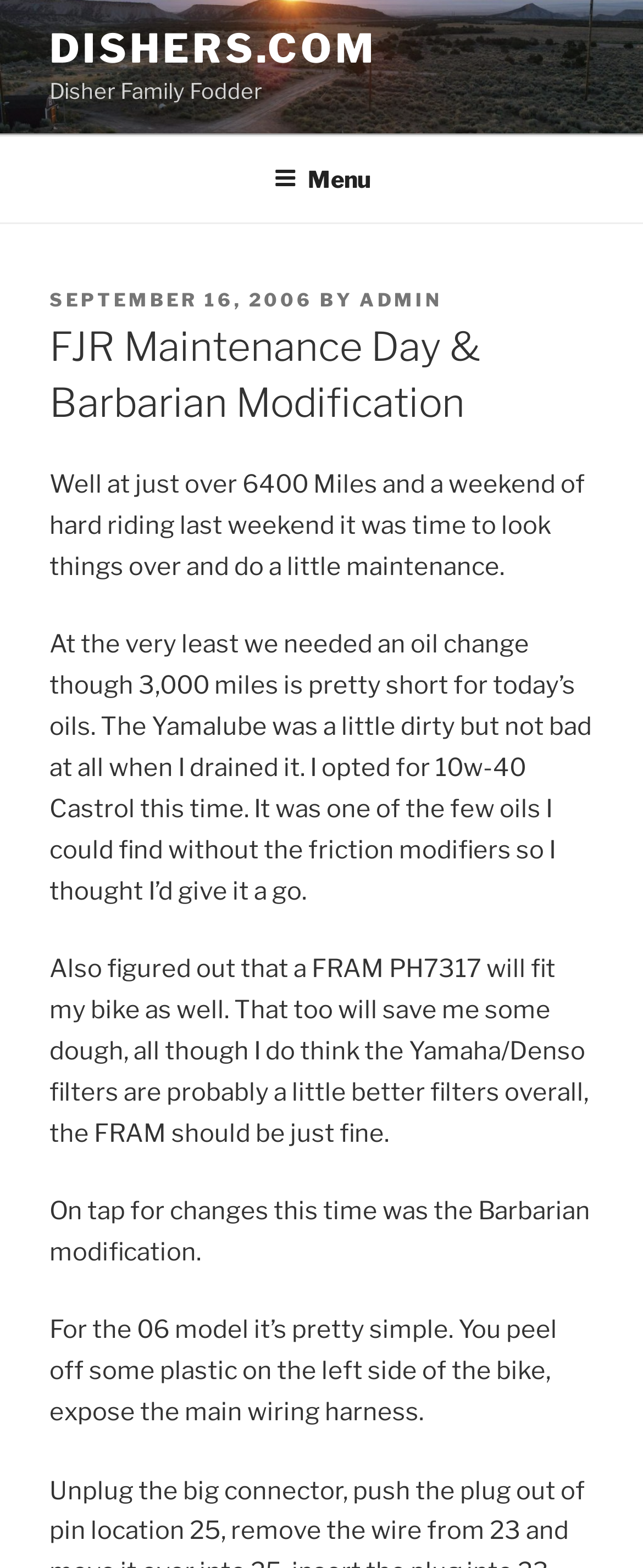Please look at the image and answer the question with a detailed explanation: What is the purpose of the FRAM PH7317?

The FRAM PH7317 is mentioned in the webpage content as an oil filter that fits the bike, as stated in the paragraph 'Also figured out that a FRAM PH7317 will fit my bike as well...'.